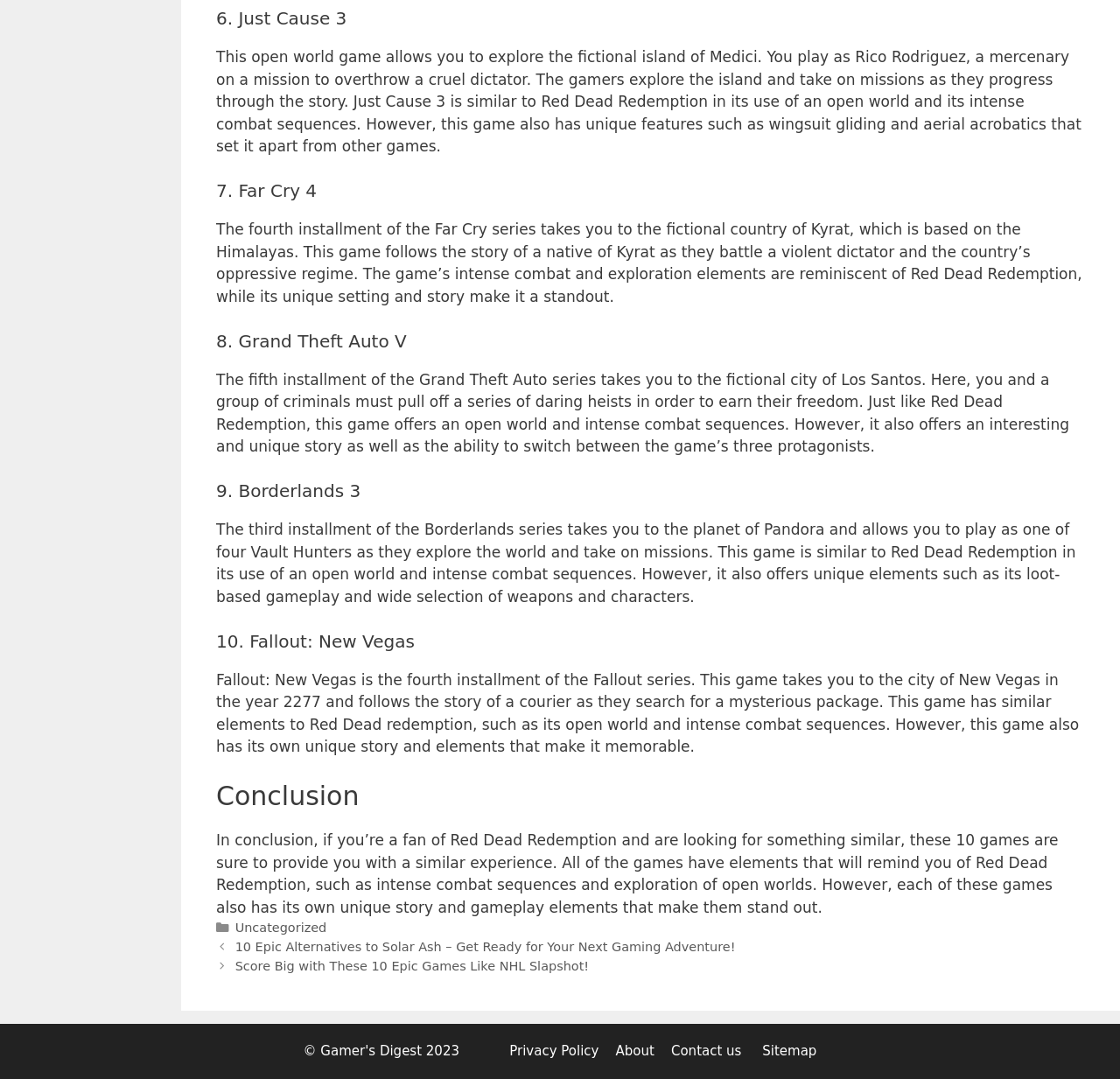Locate the UI element described by Contact us and provide its bounding box coordinates. Use the format (top-left x, top-left y, bottom-right x, bottom-right y) with all values as floating point numbers between 0 and 1.

[0.599, 0.967, 0.662, 0.982]